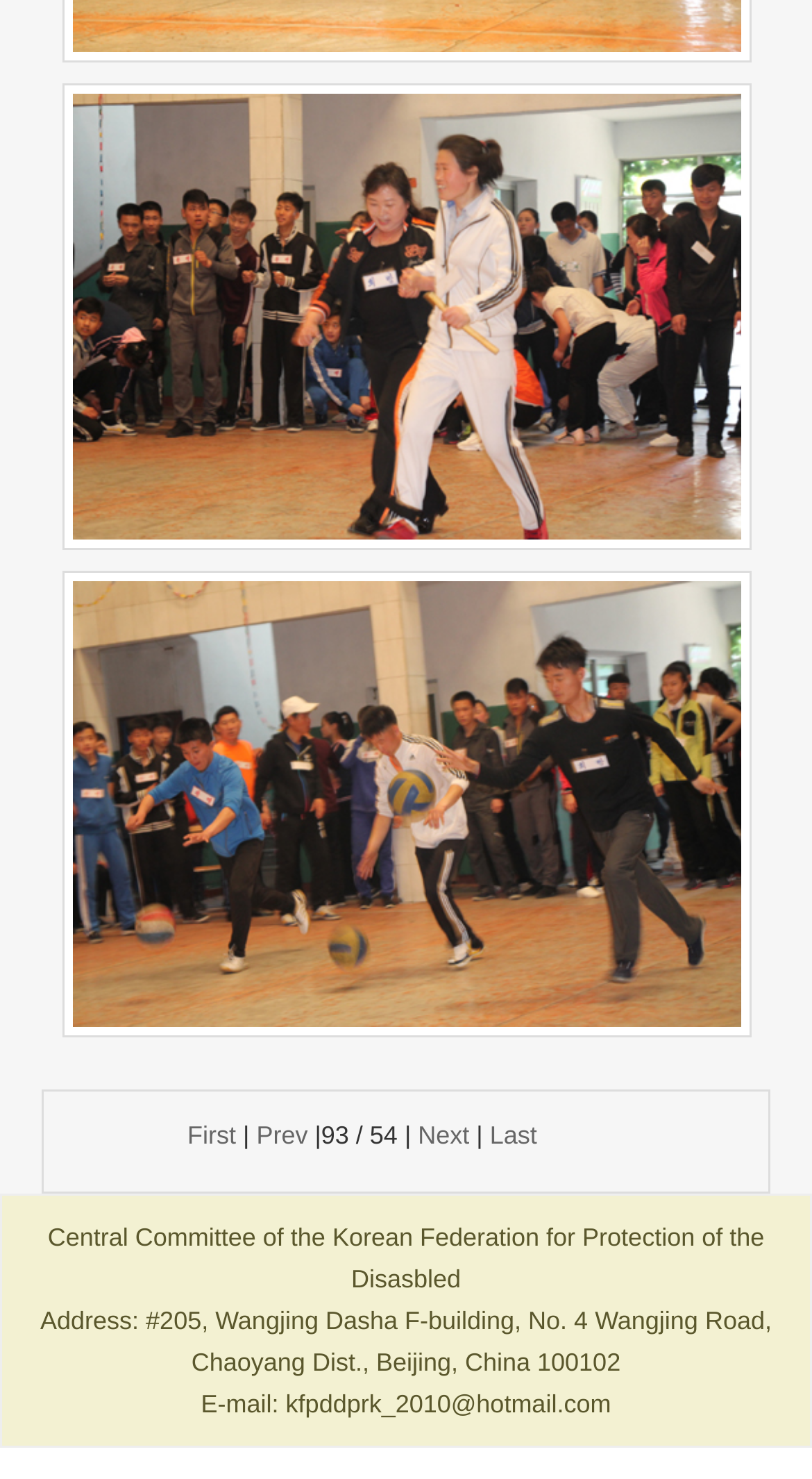What is the current page number?
Please answer the question as detailed as possible.

I found the current page number by looking at the StaticText element with the bounding box coordinates [0.379, 0.758, 0.515, 0.777], which contains the text '93 / 54 |'.